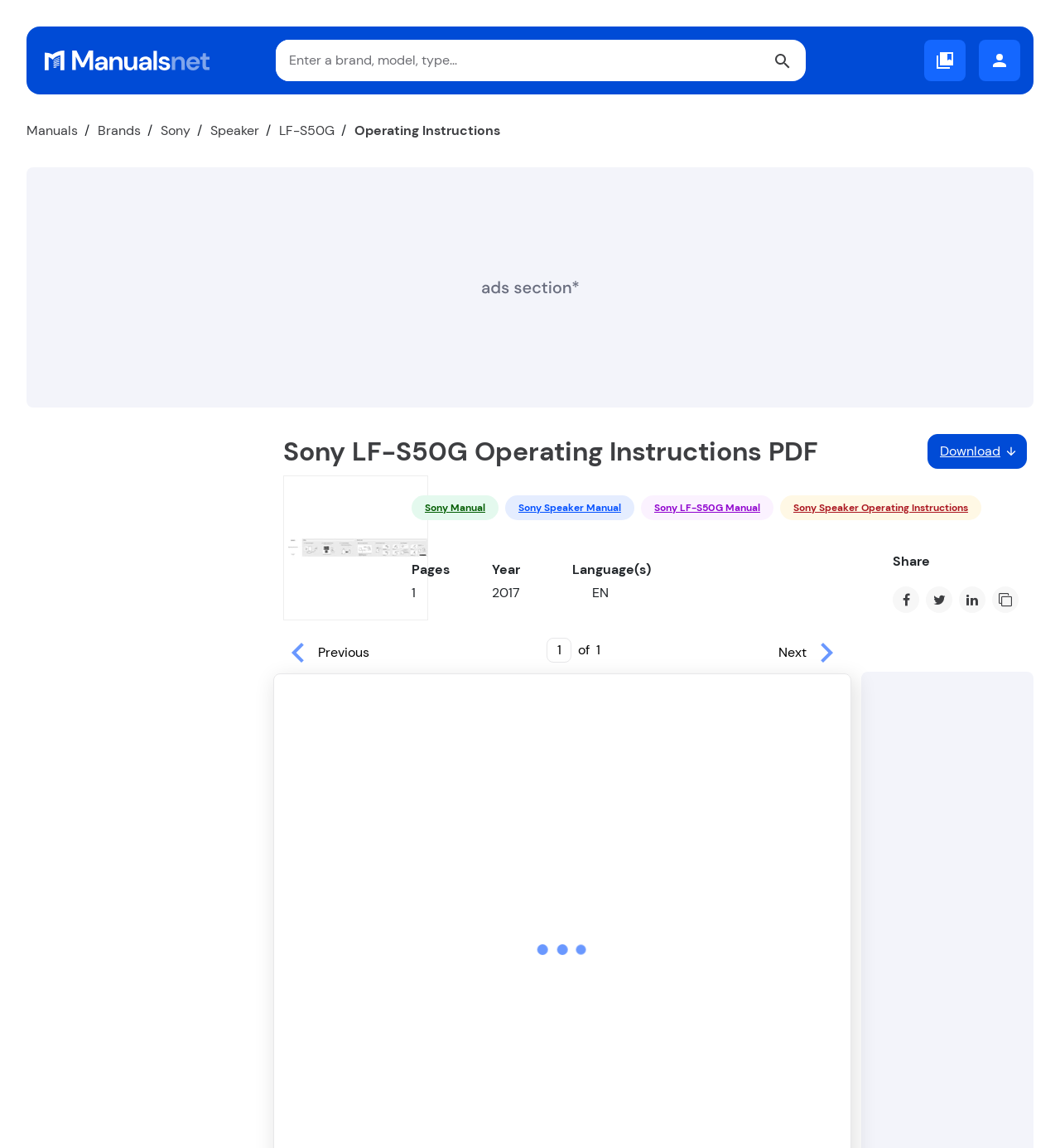Describe the webpage meticulously, covering all significant aspects.

This webpage is dedicated to providing operating instructions for the Sony LF-S50G speaker. At the top, there is a search bar where users can enter a brand, model, or type to find relevant manuals. The search bar is accompanied by a search button with a magnifying glass icon. To the right of the search bar, there are three buttons labeled "Projects", "User's", and a series of links to navigate through the website, including "Manuals", "Brands", "Sony", "Speaker", and "LF-S50G".

Below the search bar, there is a heading that reads "Sony LF-S50G Operating Instructions PDF". To the right of the heading, there is a download link with a download icon. Below the heading, there is an image related to the Sony LF-S50G operating instructions.

The webpage also features a list of links to various manuals, including the Sony manual, Sony speaker manual, Sony LF-S50G manual, and Sony speaker operating instructions. These links are arranged in a vertical column.

Further down the page, there is a section that displays information about the manual, including the number of pages, year of publication, and language. The language is indicated by an English flag icon and the abbreviation "EN". There is also a "Share" button and a pagination section with "Previous" and "Next" buttons.